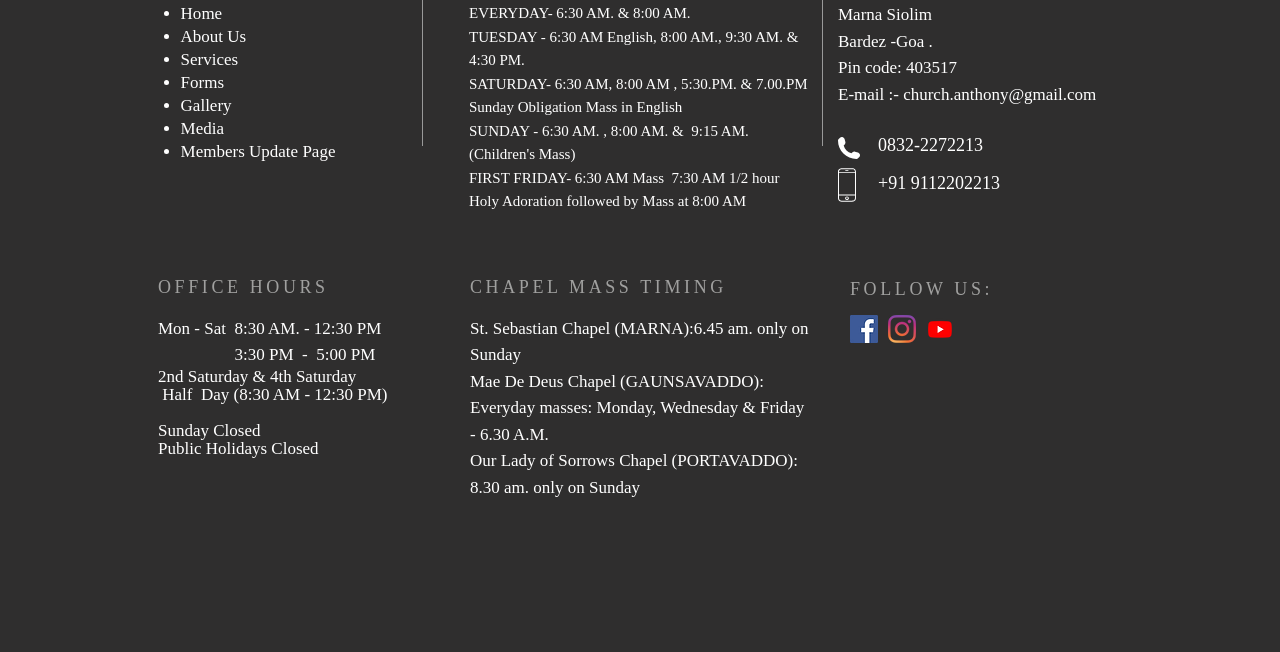What are the office hours of the church?
Please respond to the question with a detailed and thorough explanation.

The office hours of the church are mentioned in the section 'OFFICE HOURS' as 'Mon - Sat 8:30 AM - 12:30 PM, 3:30 PM - 5:00 PM', with additional information about 2nd and 4th Saturday and Sunday being closed.